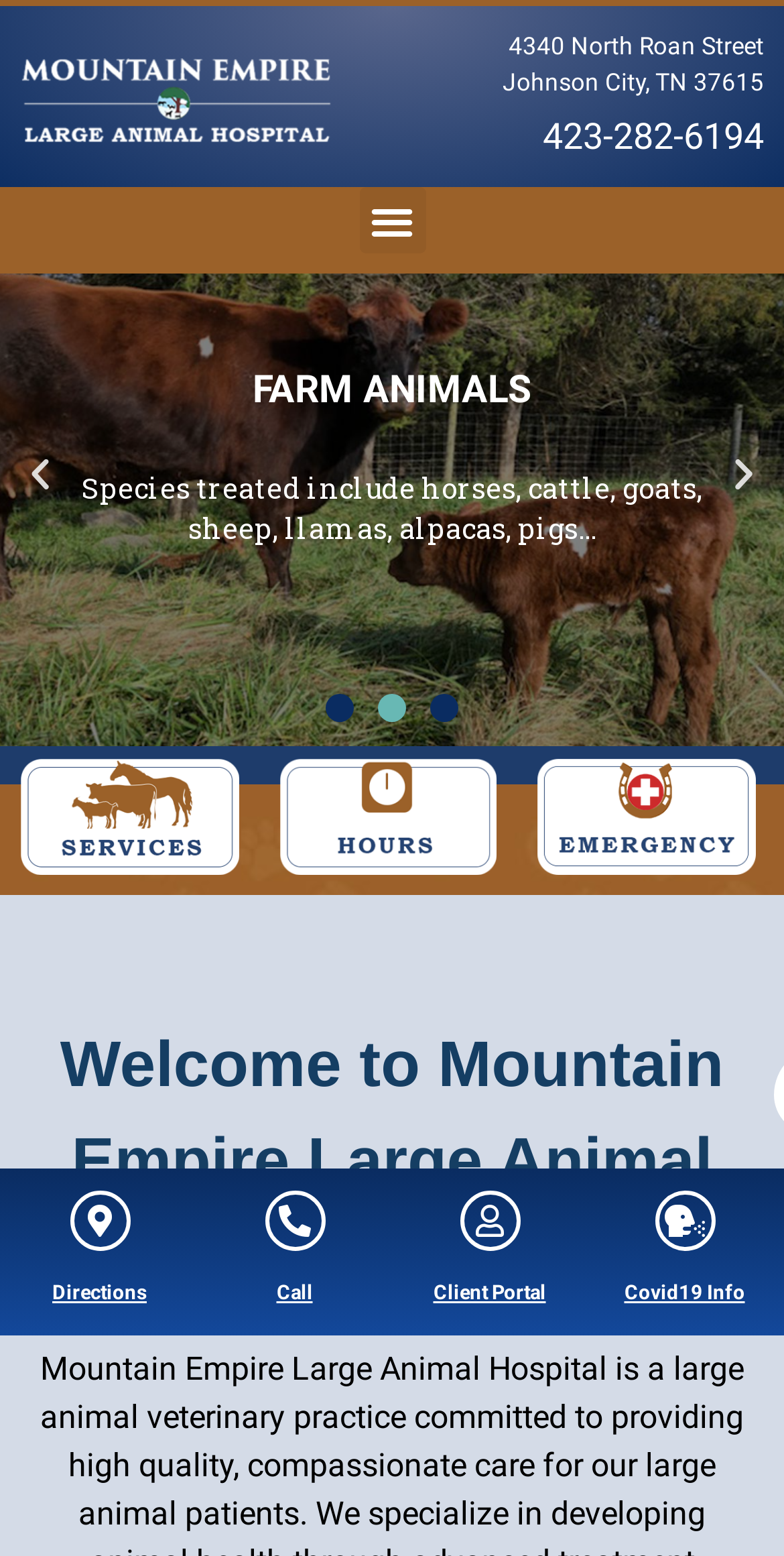Could you identify the text that serves as the heading for this webpage?

Welcome to Mountain Empire Large Animal Hospital